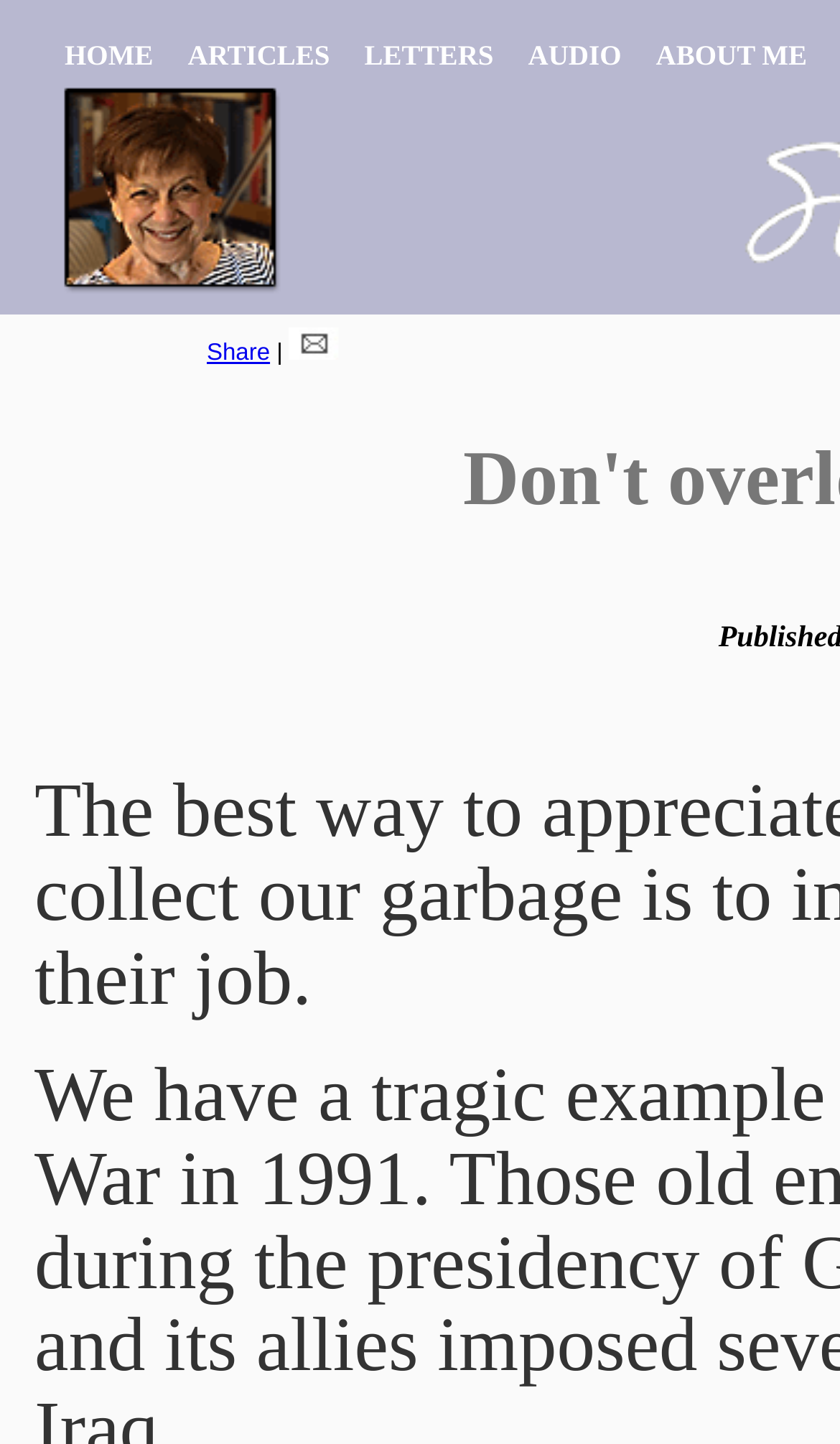Provide a brief response in the form of a single word or phrase:
How many social media sharing options are available?

At least one